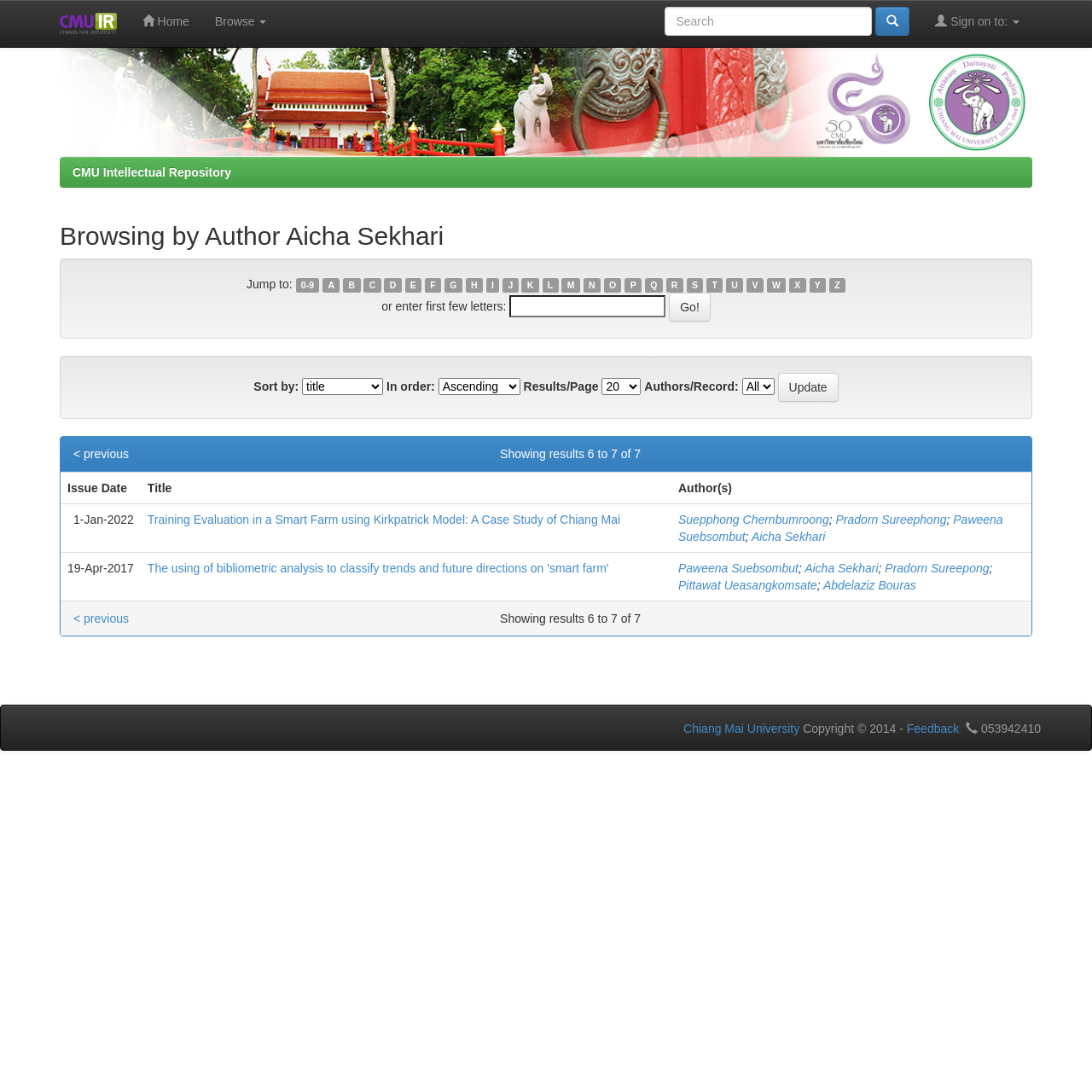Specify the bounding box coordinates of the area that needs to be clicked to achieve the following instruction: "Search for something".

[0.609, 0.006, 0.799, 0.033]